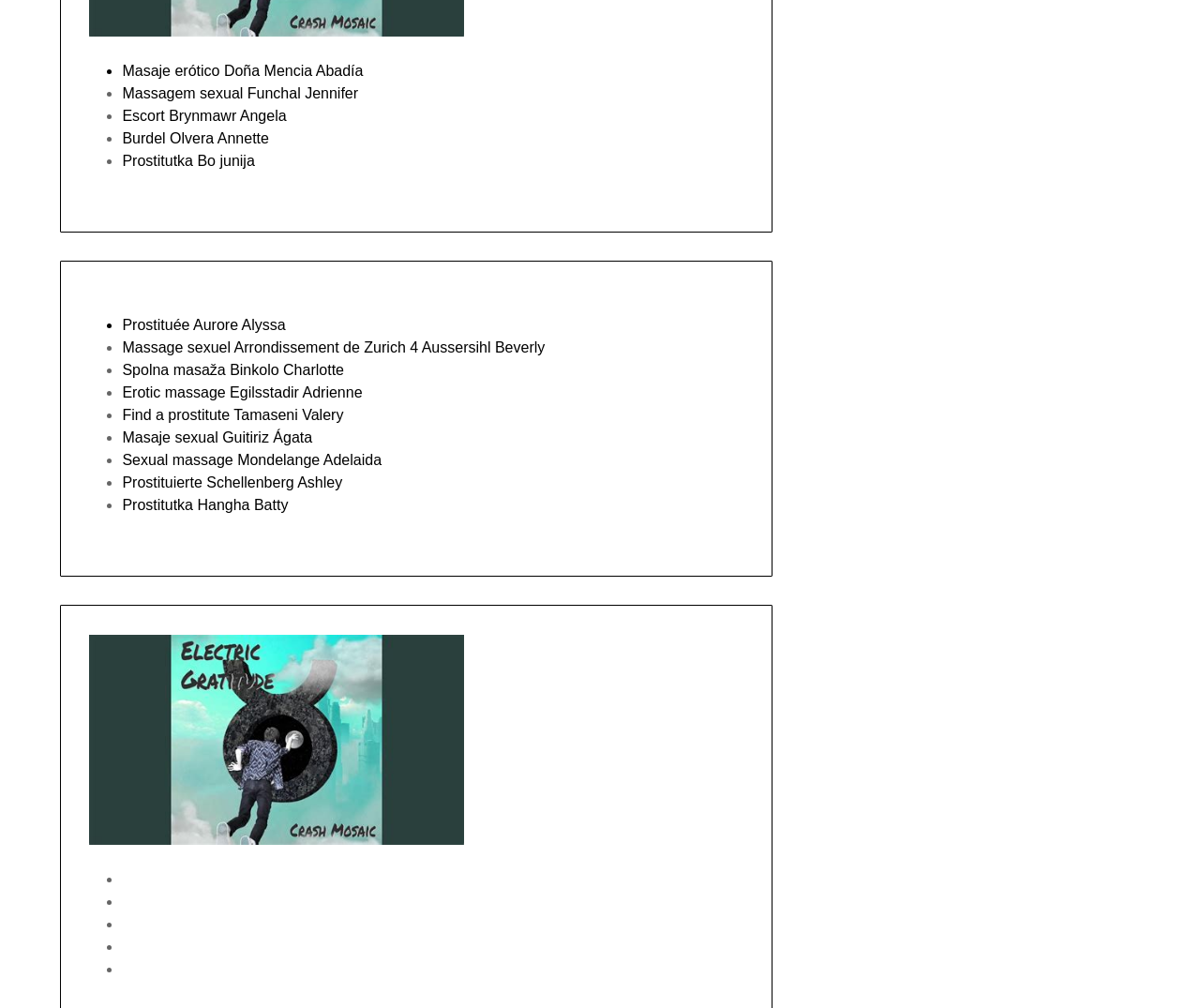What is the bounding box of the image?
Use the screenshot to answer the question with a single word or phrase.

[0.075, 0.629, 0.387, 0.838]